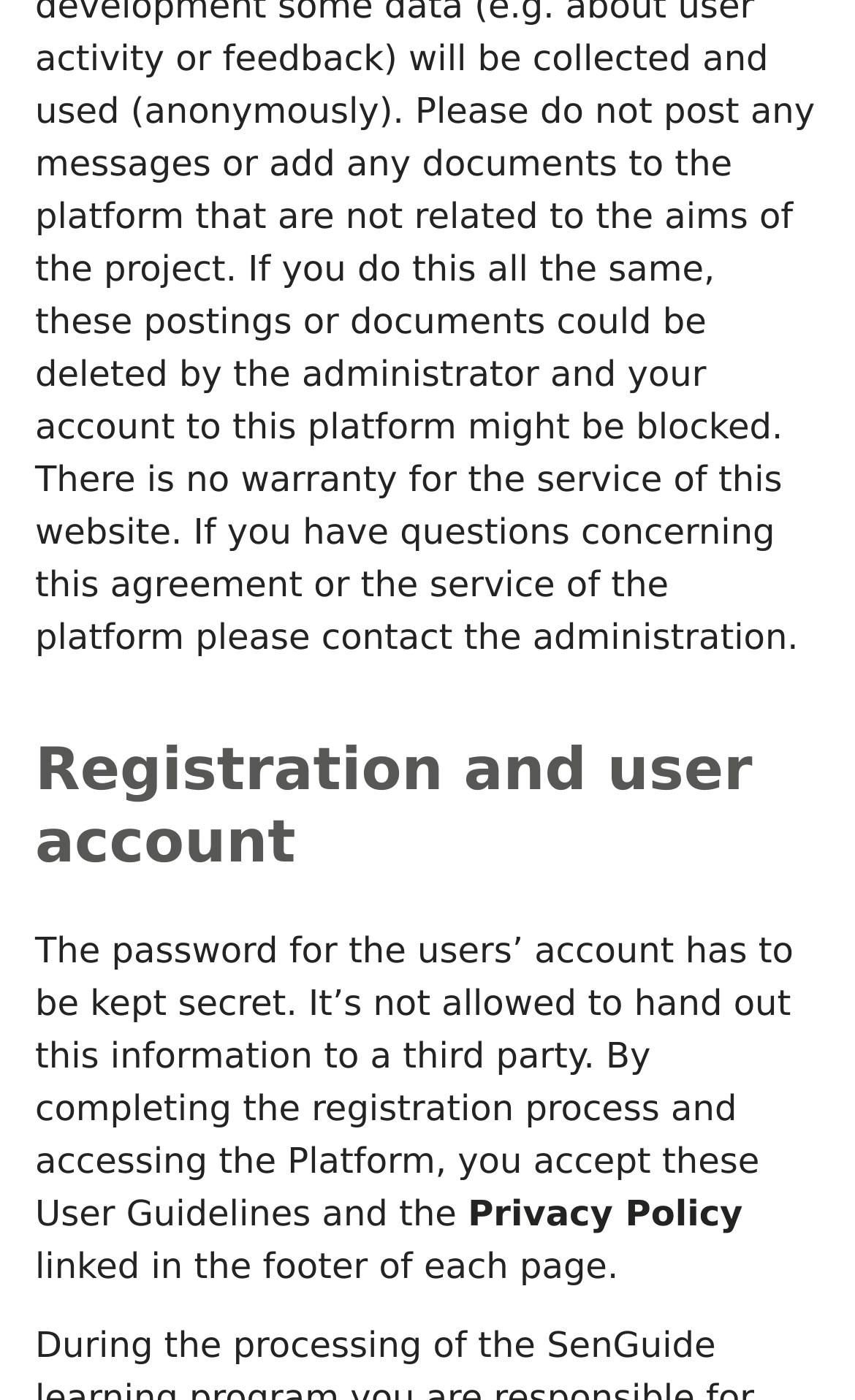Identify the bounding box coordinates of the region that should be clicked to execute the following instruction: "Click the 'Save' button".

[0.038, 0.052, 0.962, 0.124]